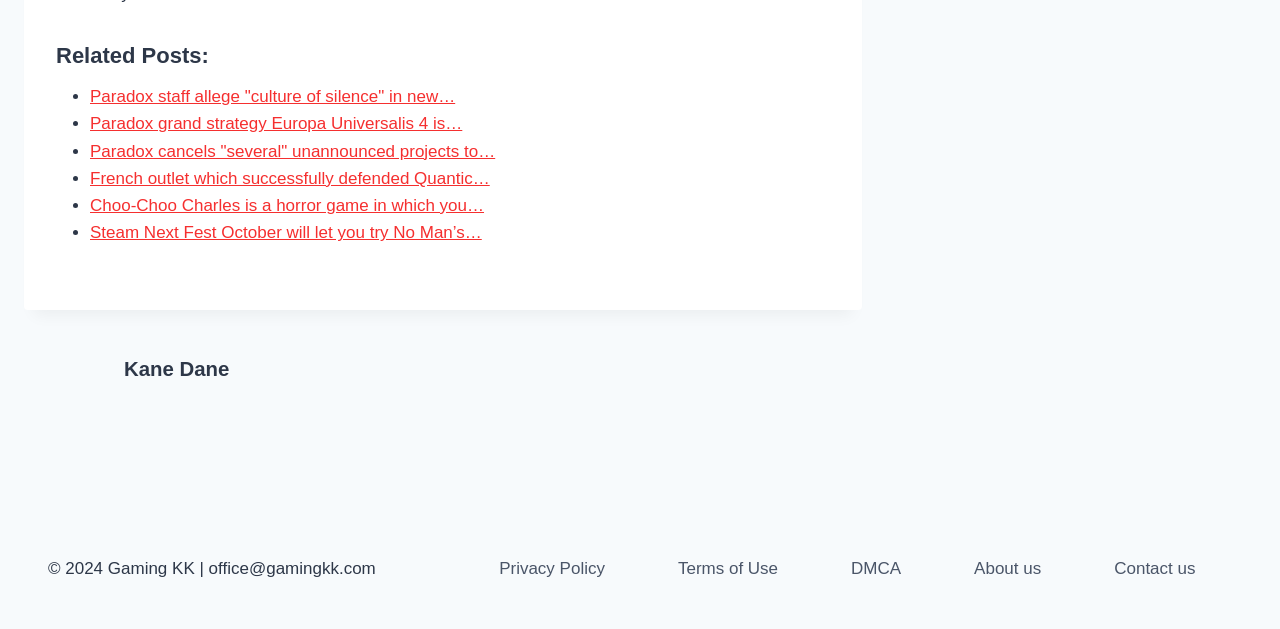How many list markers are present in the related posts section?
Please use the image to deliver a detailed and complete answer.

There are 5 list markers present in the related posts section, each preceding a link, as indicated by the list marker elements with the text '•'.